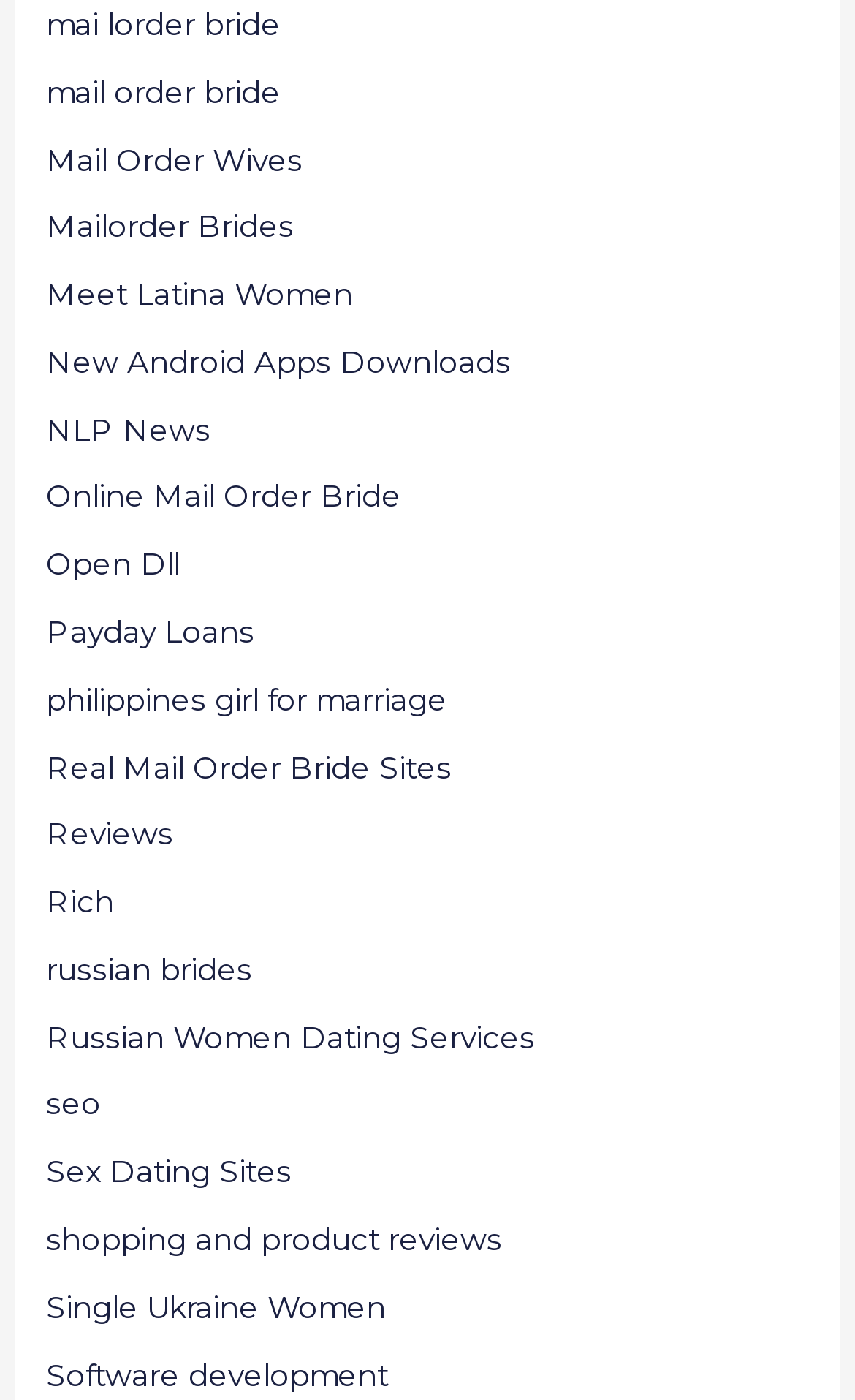What is the topic of the link at the bottom of the webpage?
Examine the image and provide an in-depth answer to the question.

By examining the bounding box coordinates of each link element, I determined that the link at the bottom of the webpage has a y2 coordinate of 0.994, which corresponds to the link with the text 'Software development'.